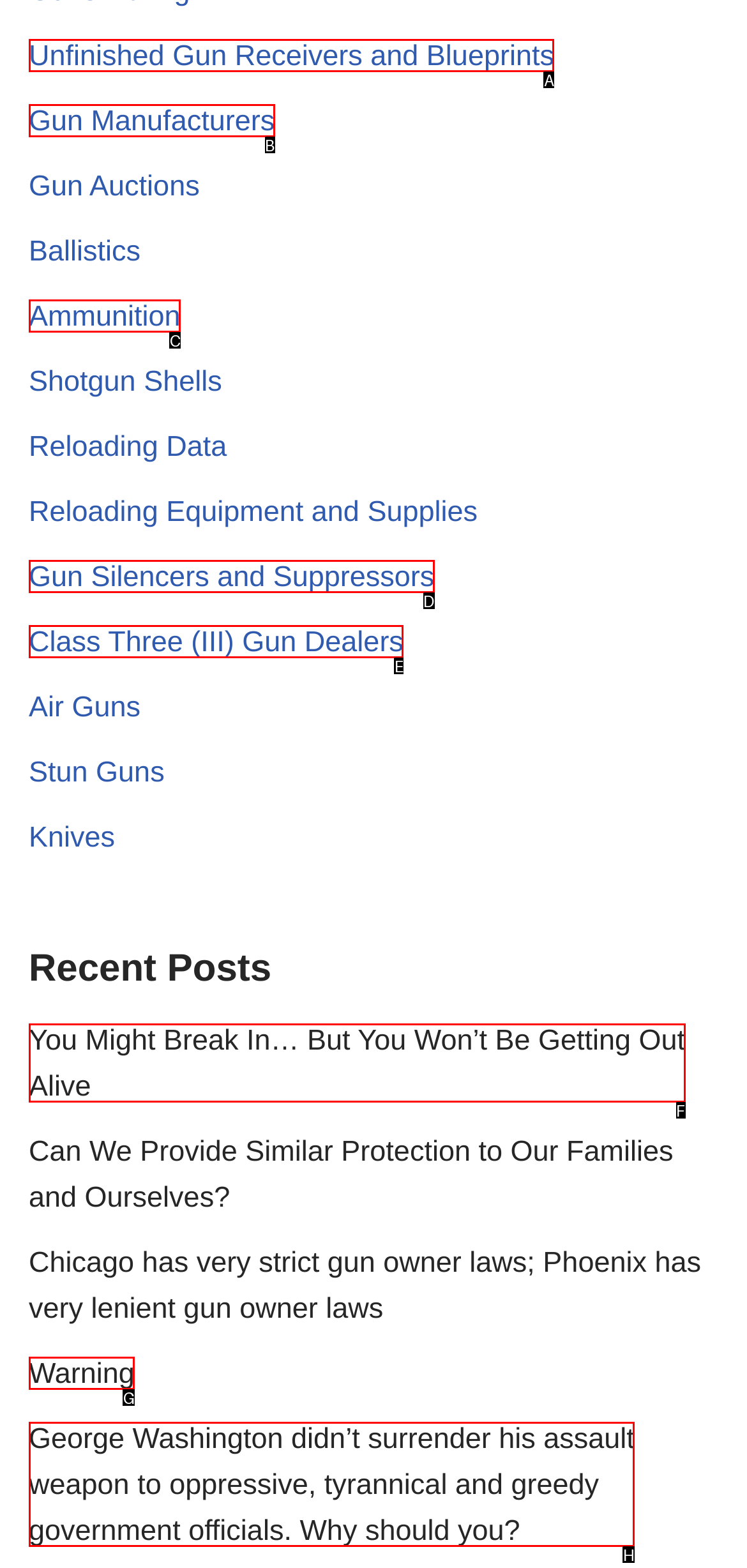Please select the letter of the HTML element that fits the description: Gun Silencers and Suppressors. Answer with the option's letter directly.

D